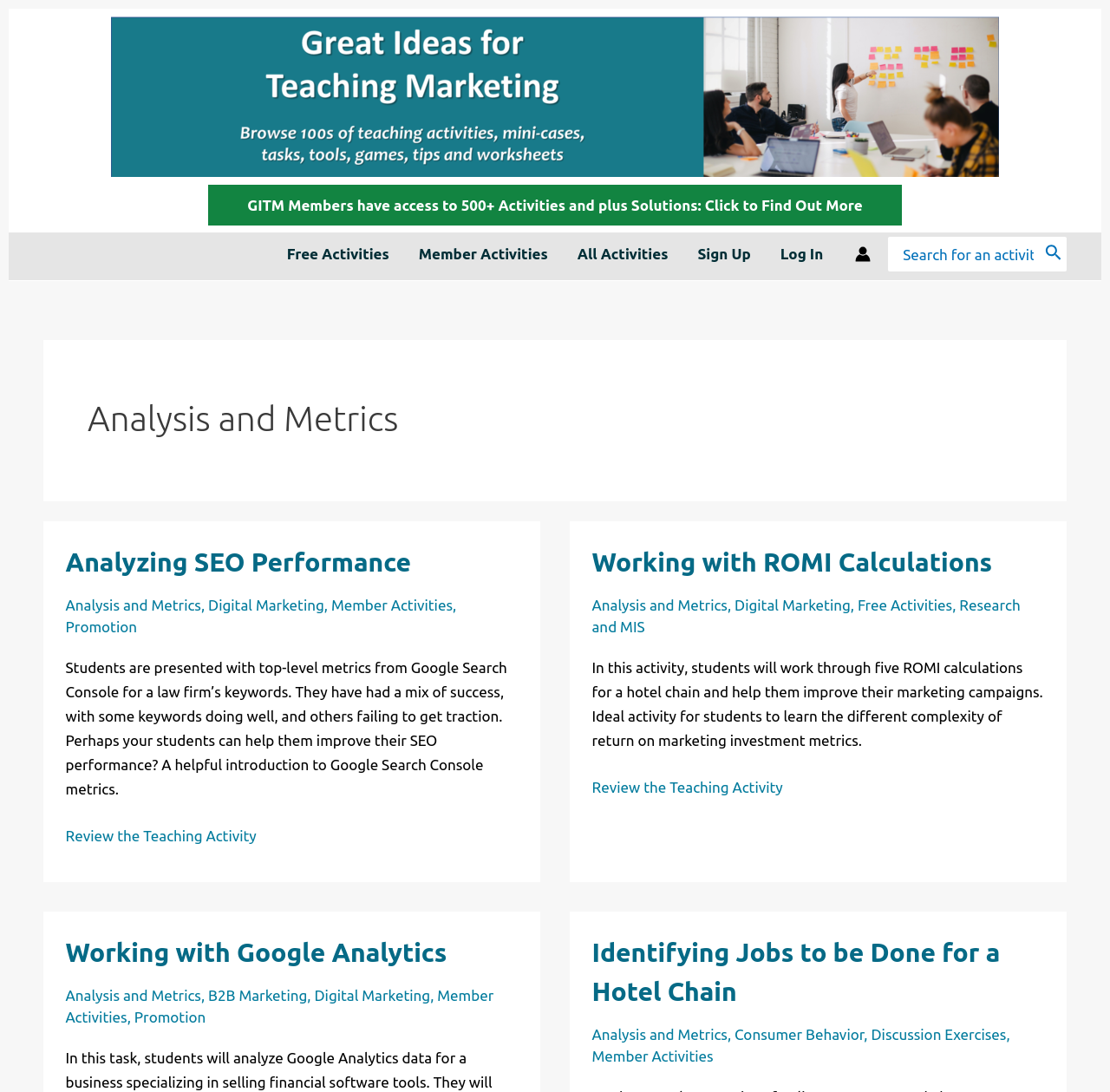Provide a one-word or short-phrase response to the question:
What is the topic of the first activity?

Analyzing SEO Performance